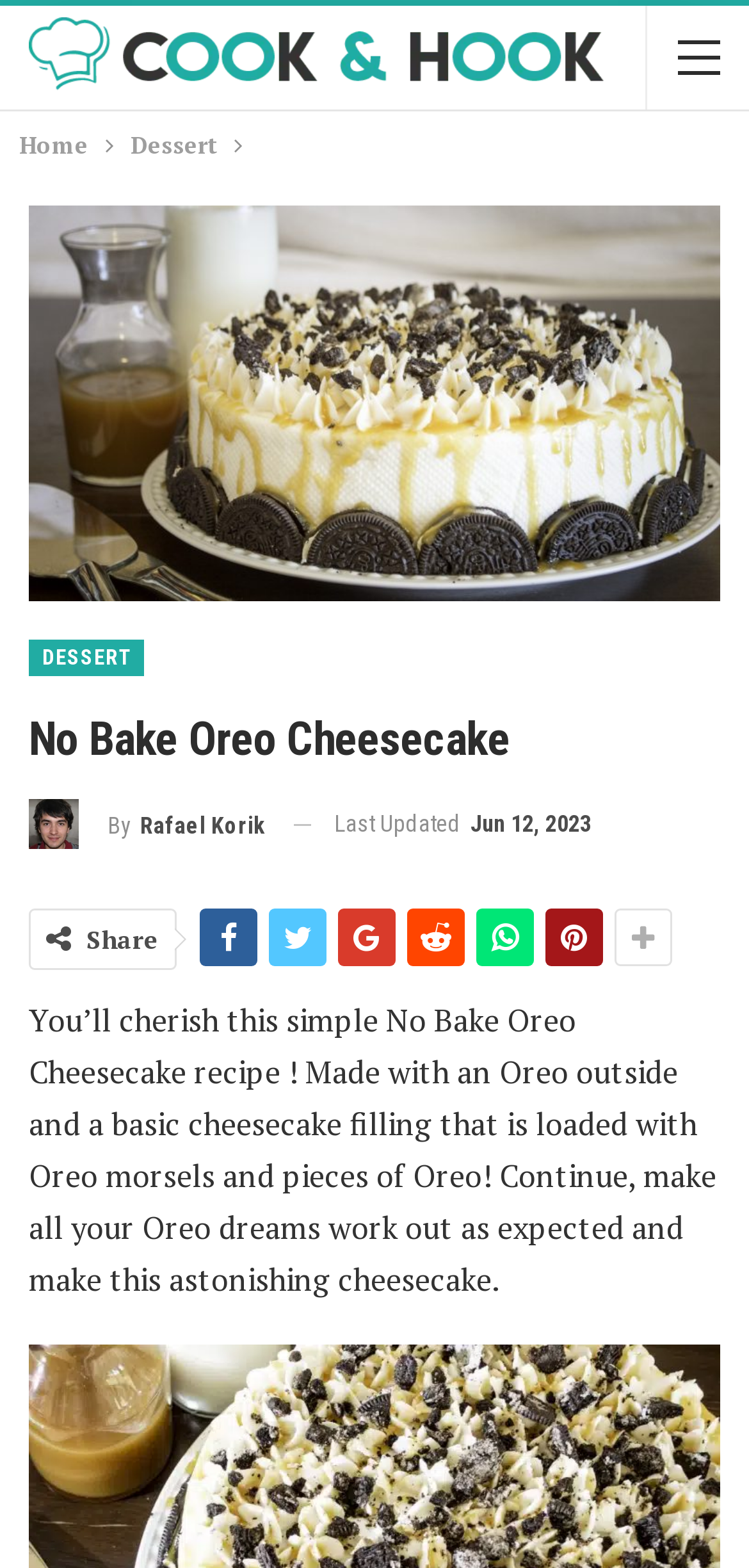Locate and generate the text content of the webpage's heading.

No Bake Oreo Cheesecake